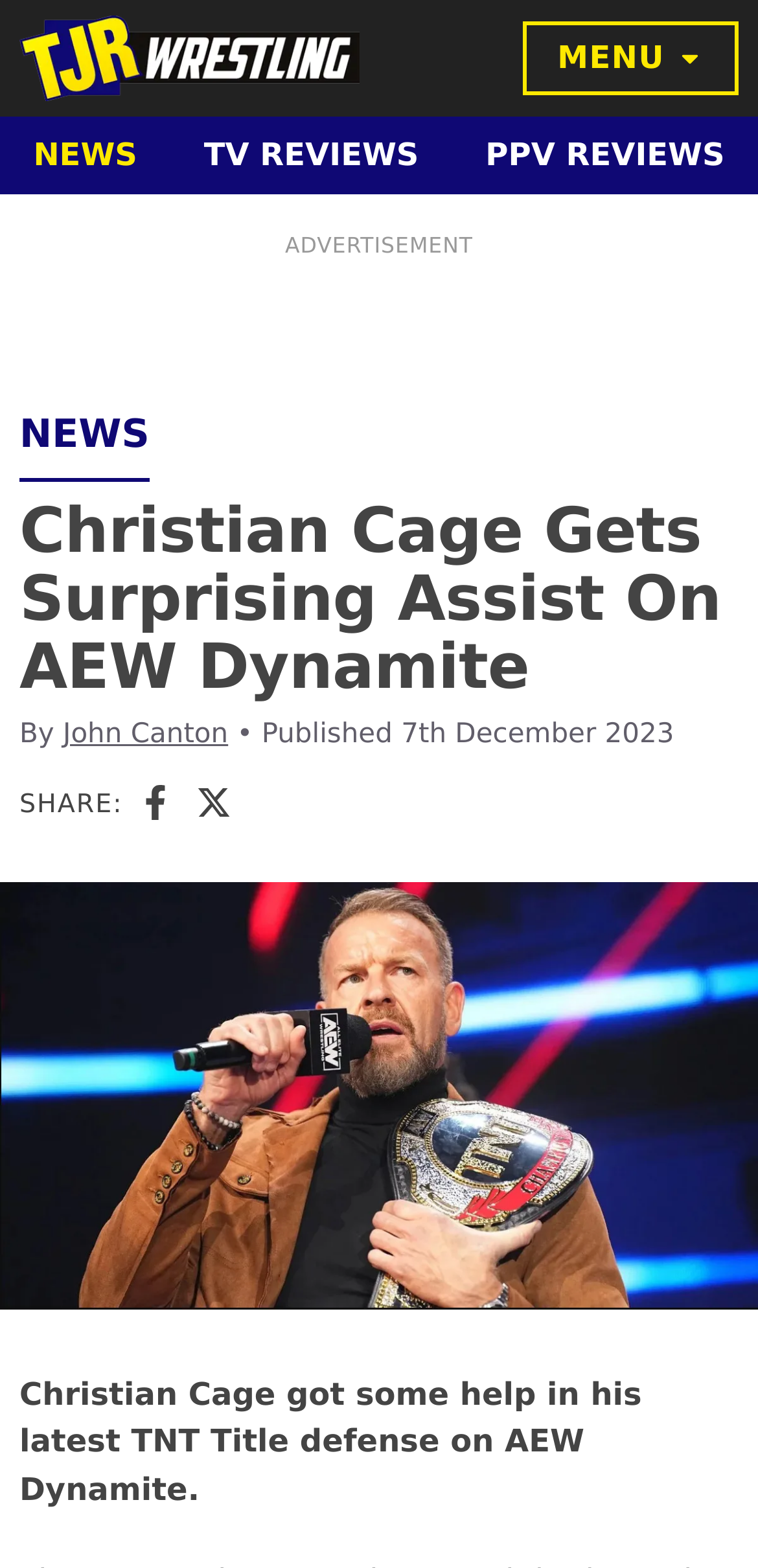Give a one-word or short phrase answer to the question: 
How many social media platforms are available for sharing?

2